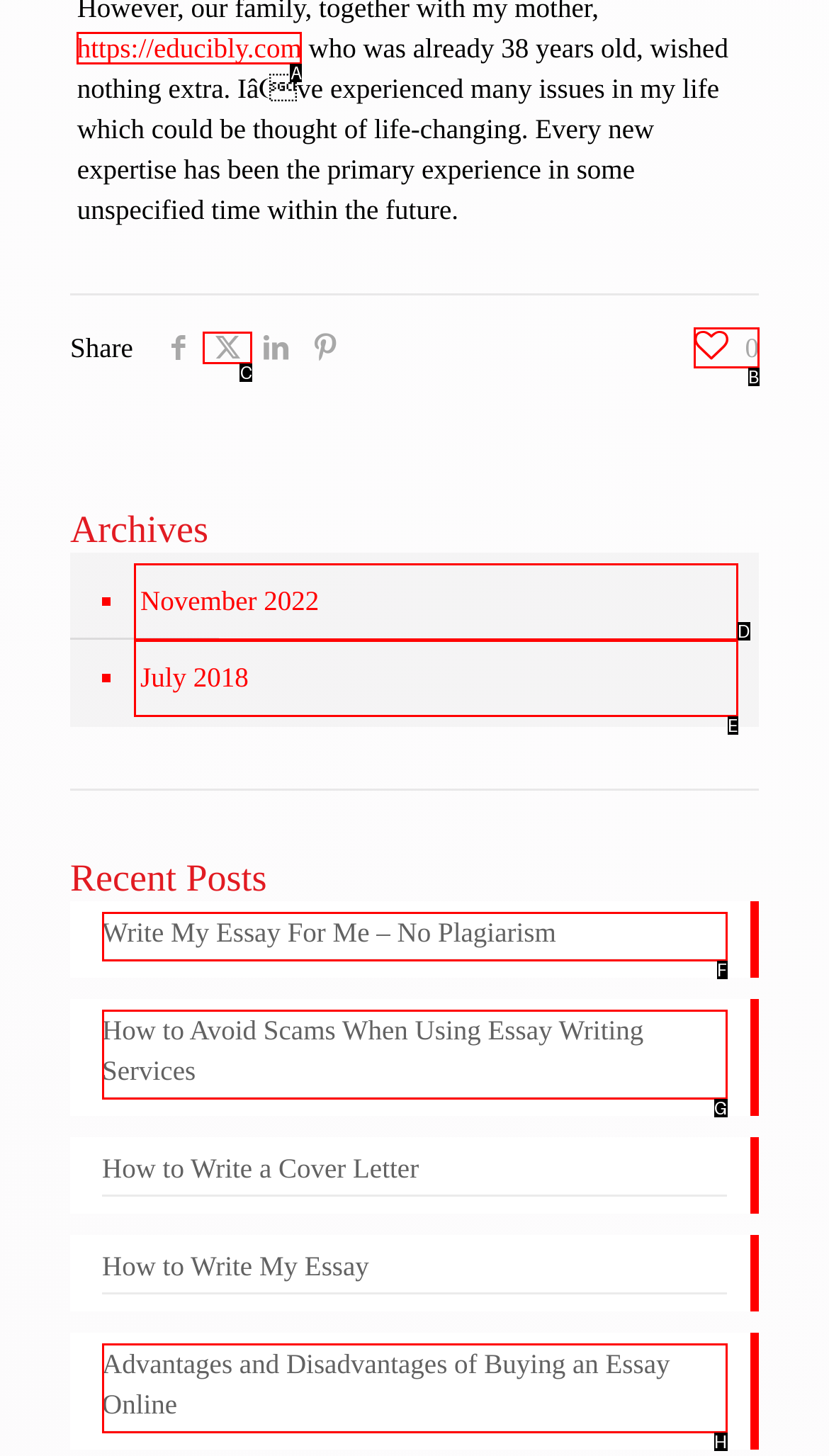From the provided options, pick the HTML element that matches the description: aria-label="x twitter icon". Respond with the letter corresponding to your choice.

C